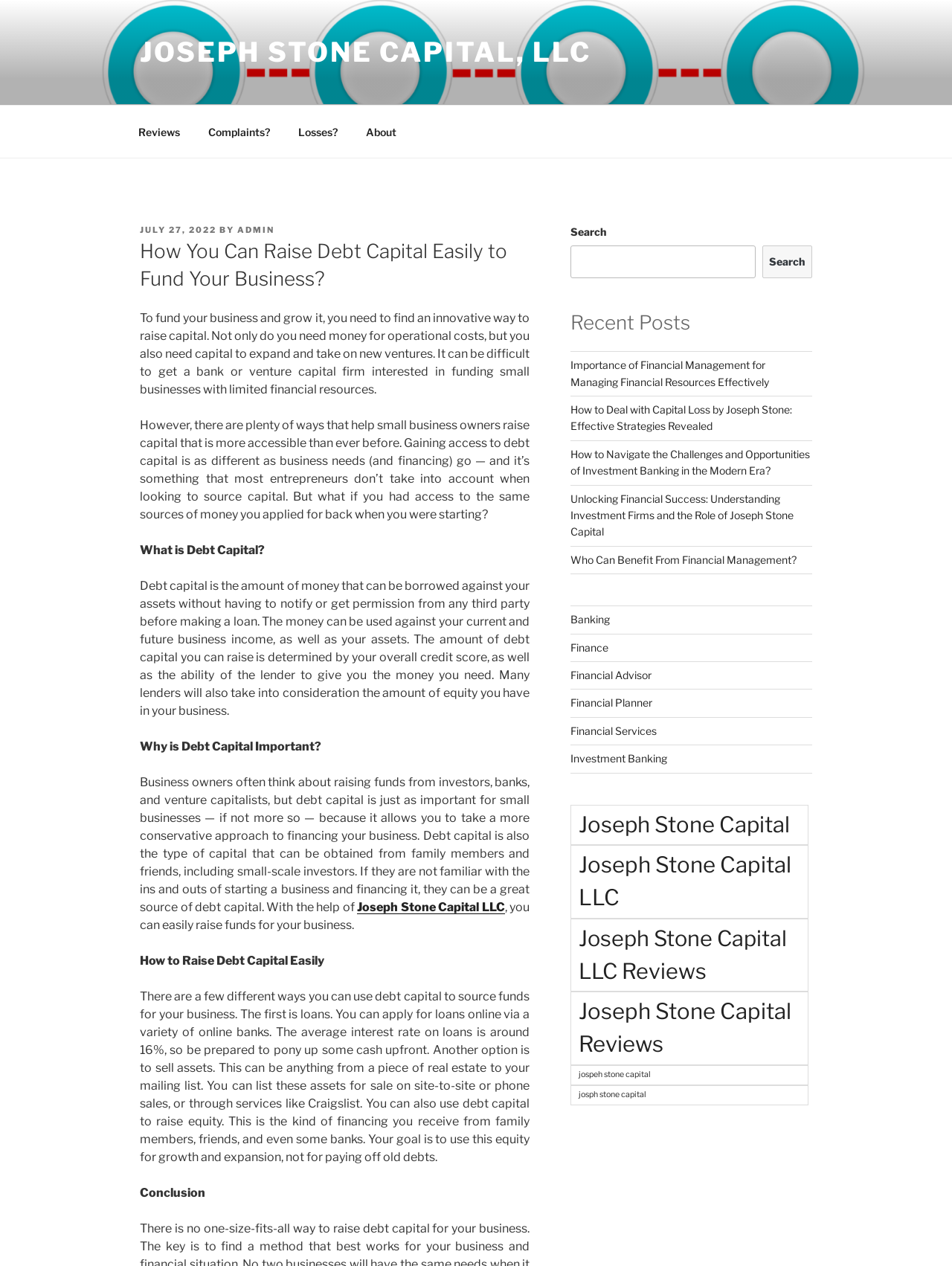What is the purpose of debt capital?
Please craft a detailed and exhaustive response to the question.

According to the article, debt capital is important for small businesses because it allows them to take a more conservative approach to financing their business, and it can be used to fund operational costs and expand the business.